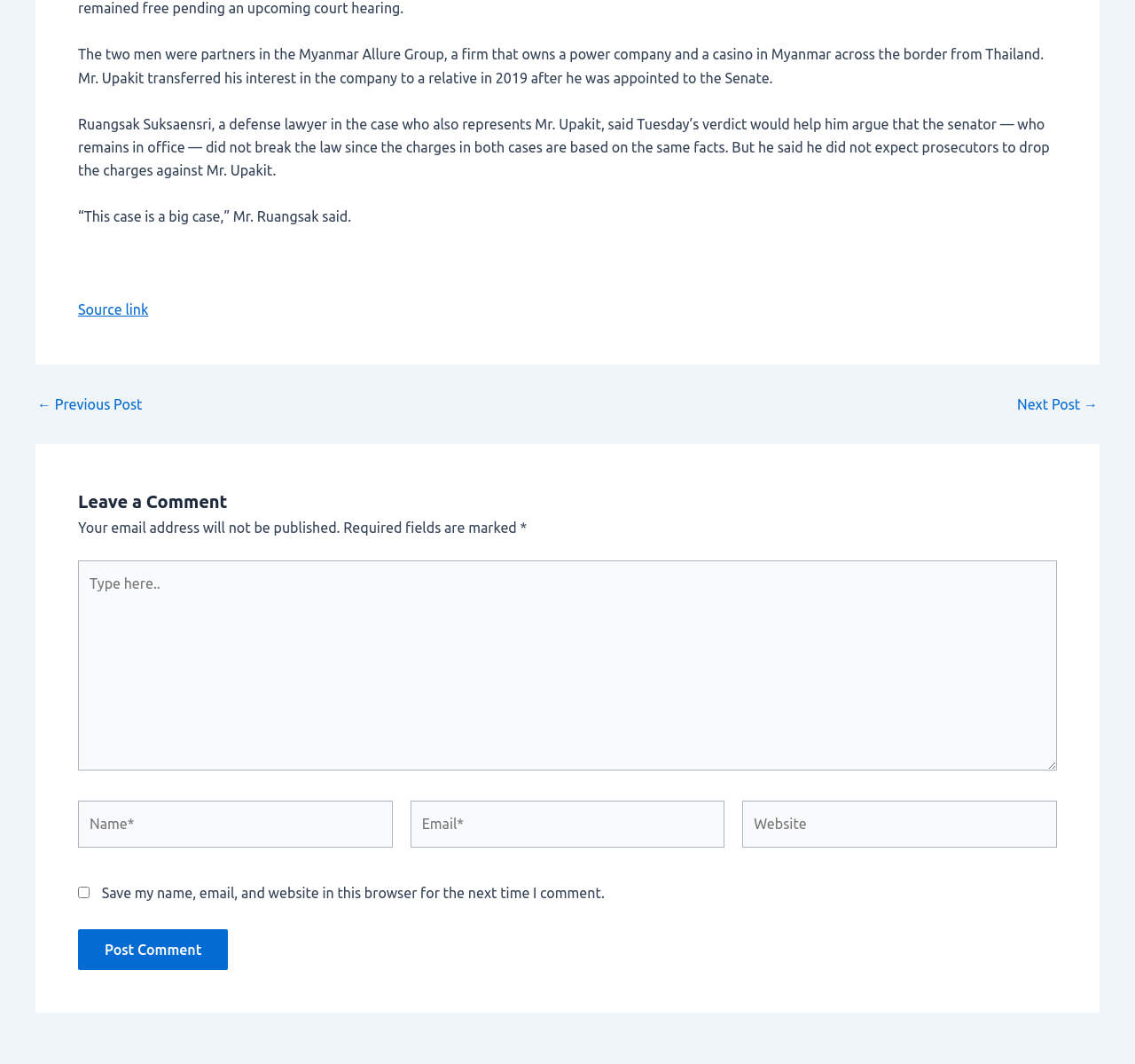Given the element description parent_node: Website name="url" placeholder="Website", predict the bounding box coordinates for the UI element in the webpage screenshot. The format should be (top-left x, top-left y, bottom-right x, bottom-right y), and the values should be between 0 and 1.

[0.654, 0.753, 0.931, 0.797]